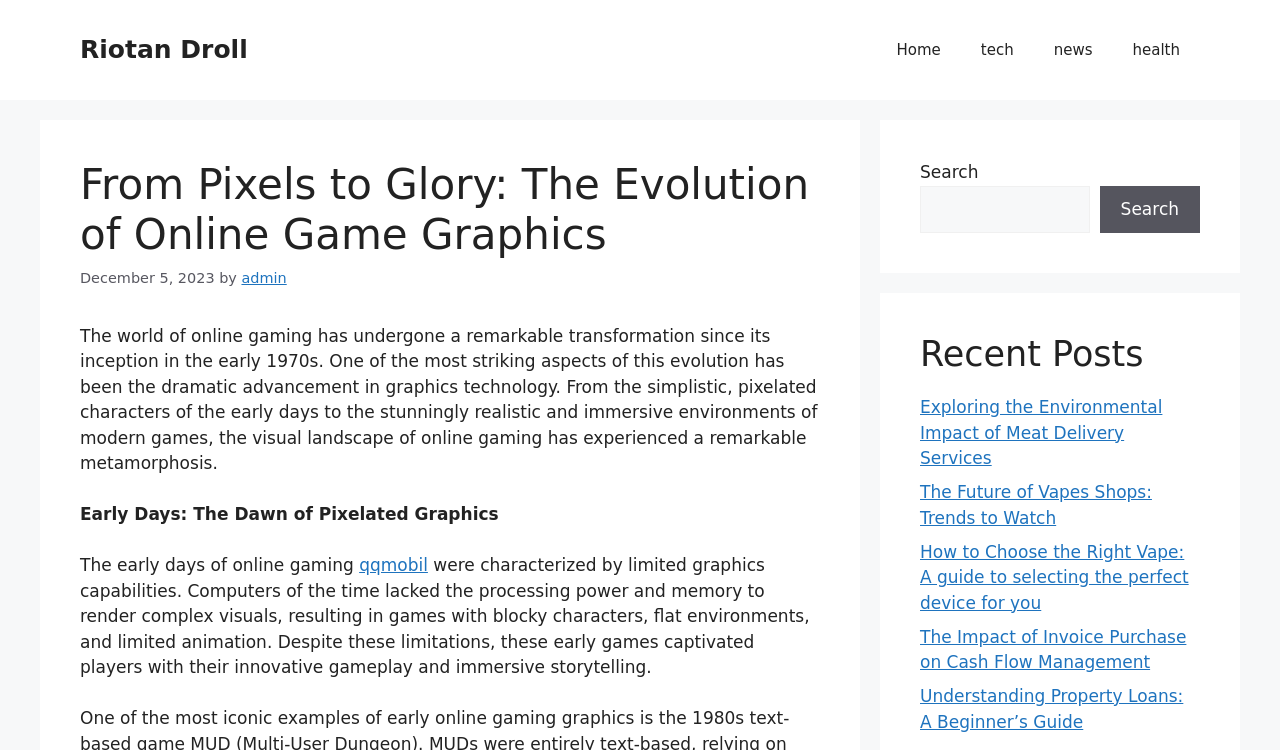Please provide a comprehensive response to the question based on the details in the image: What is the category of the link 'qqmobil'?

I found the category by looking at the text surrounding the link 'qqmobil' in the content section of the webpage, which describes the early days of online gaming.